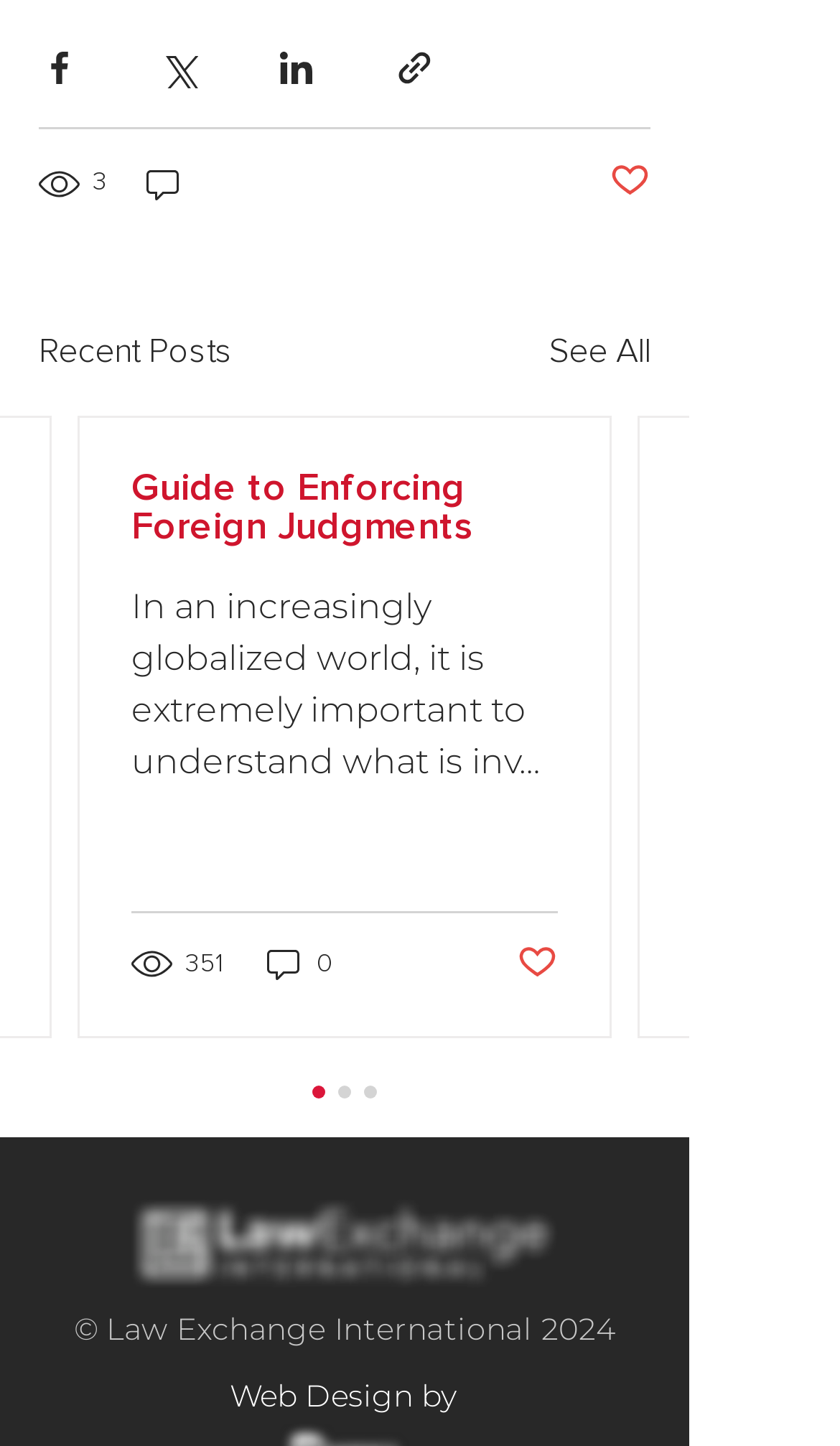Determine the bounding box coordinates of the region I should click to achieve the following instruction: "Like the post". Ensure the bounding box coordinates are four float numbers between 0 and 1, i.e., [left, top, right, bottom].

[0.615, 0.651, 0.664, 0.683]